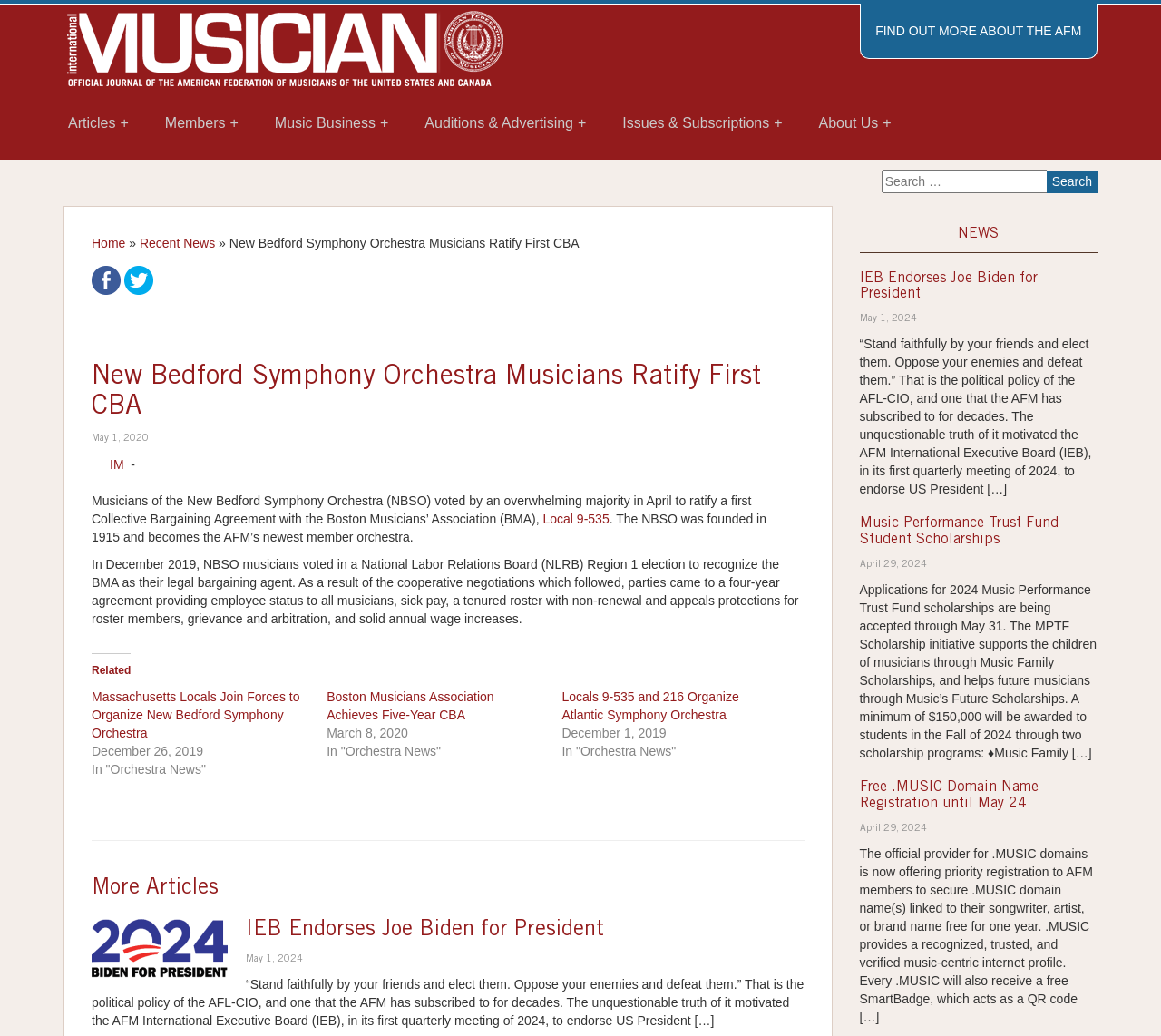Give a concise answer using only one word or phrase for this question:
How many links are there in the webpage?

24